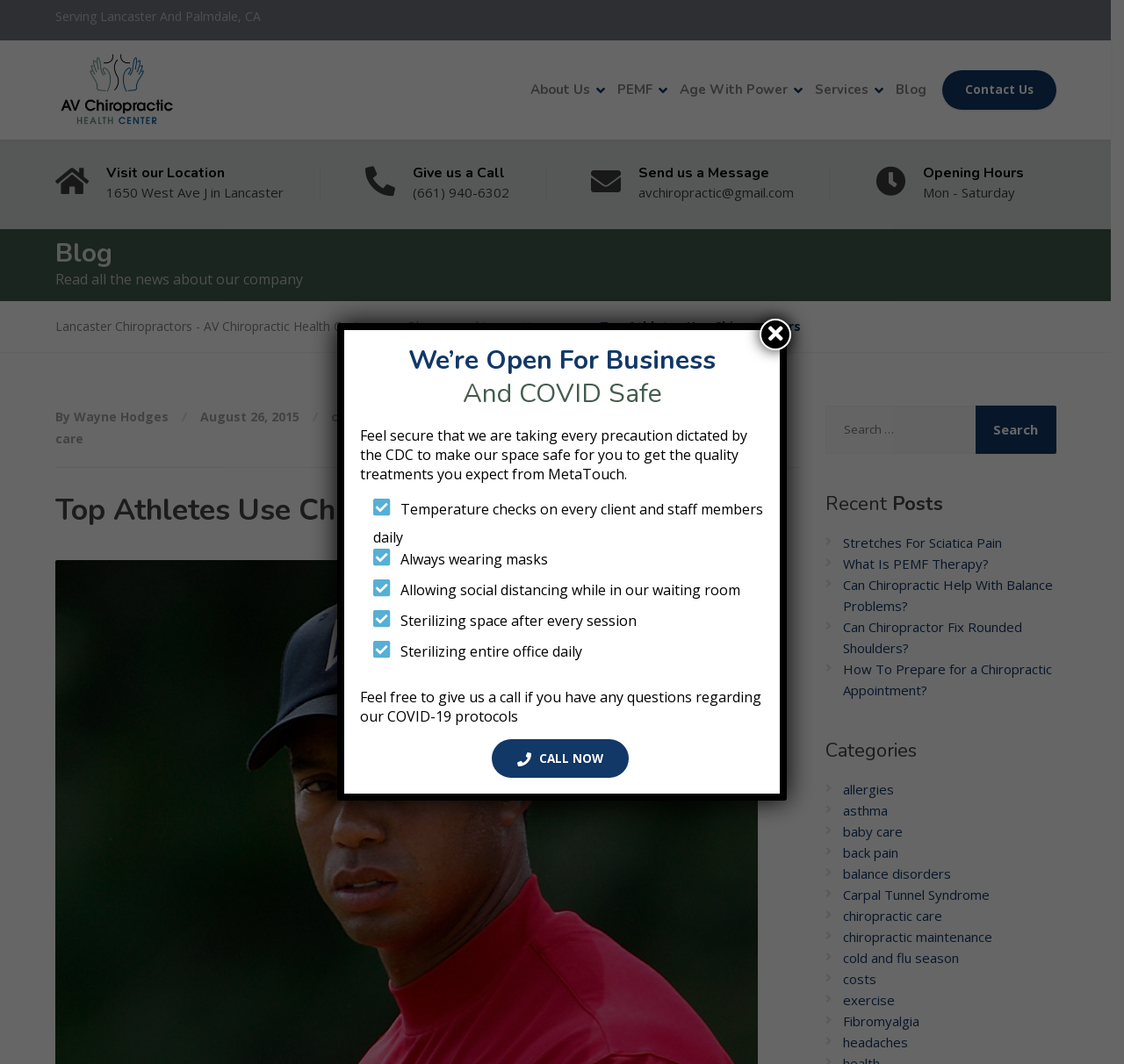Please pinpoint the bounding box coordinates for the region I should click to adhere to this instruction: "Read the 'Stretches For Sciatica Pain' blog post".

[0.75, 0.502, 0.891, 0.518]